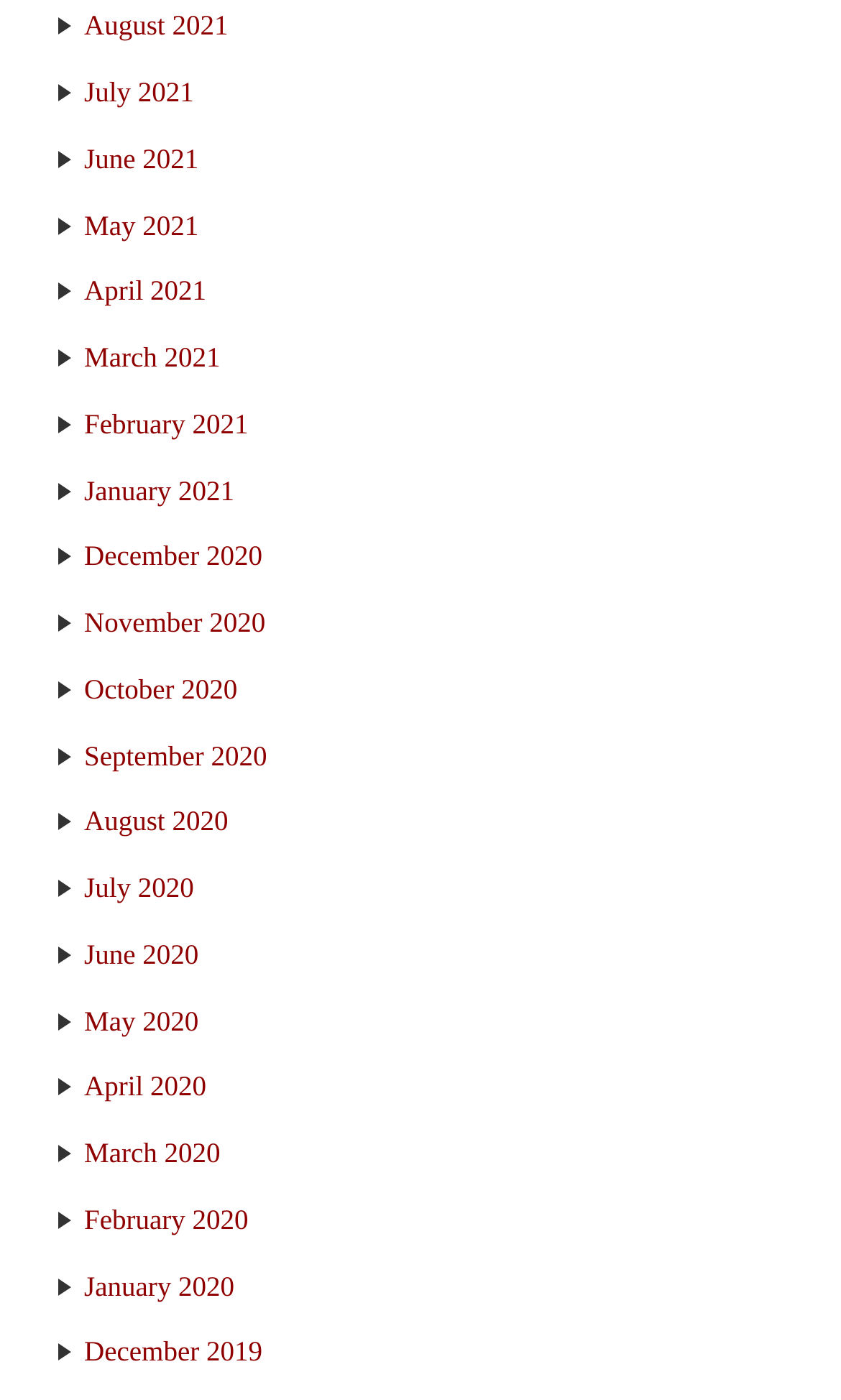What is the latest month listed?
Using the image, give a concise answer in the form of a single word or short phrase.

August 2021